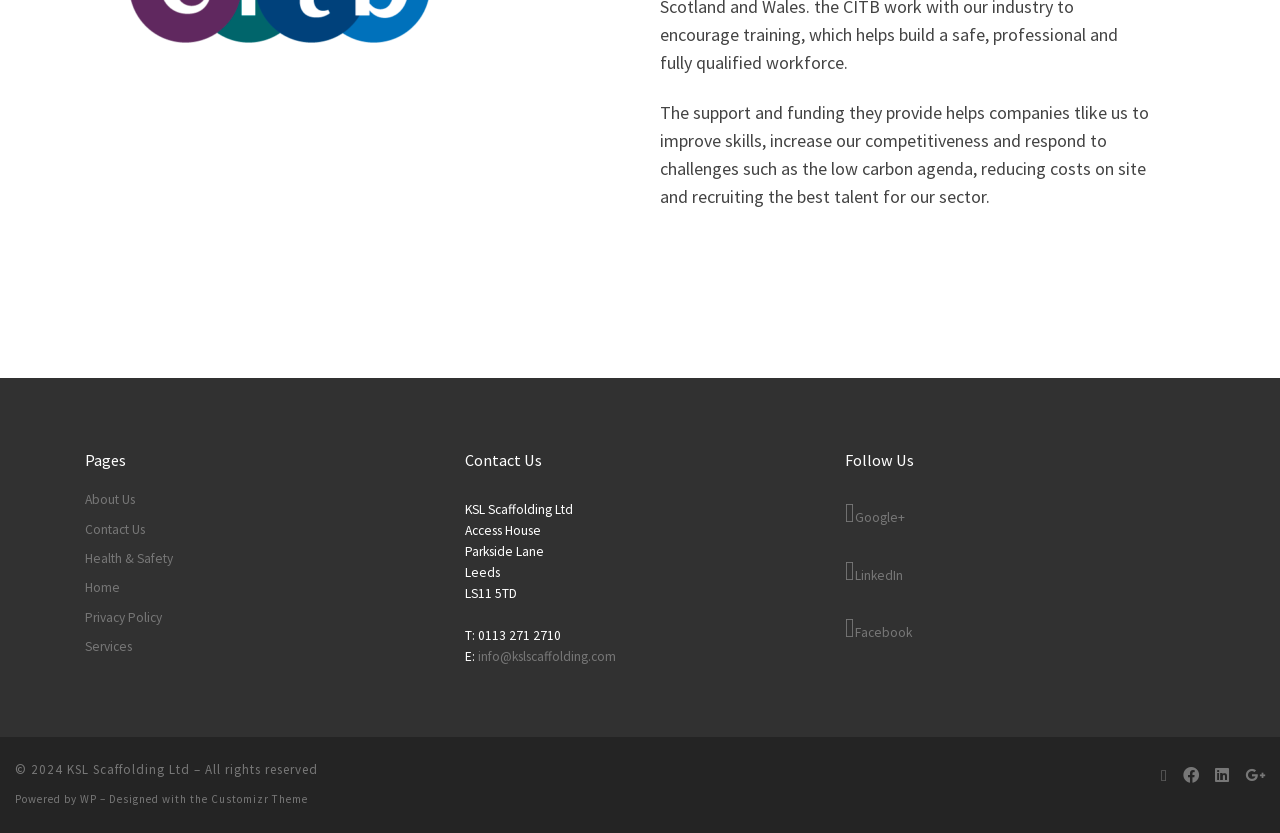What social media platforms can you follow the company on?
Look at the screenshot and respond with a single word or phrase.

Google+, LinkedIn, Facebook